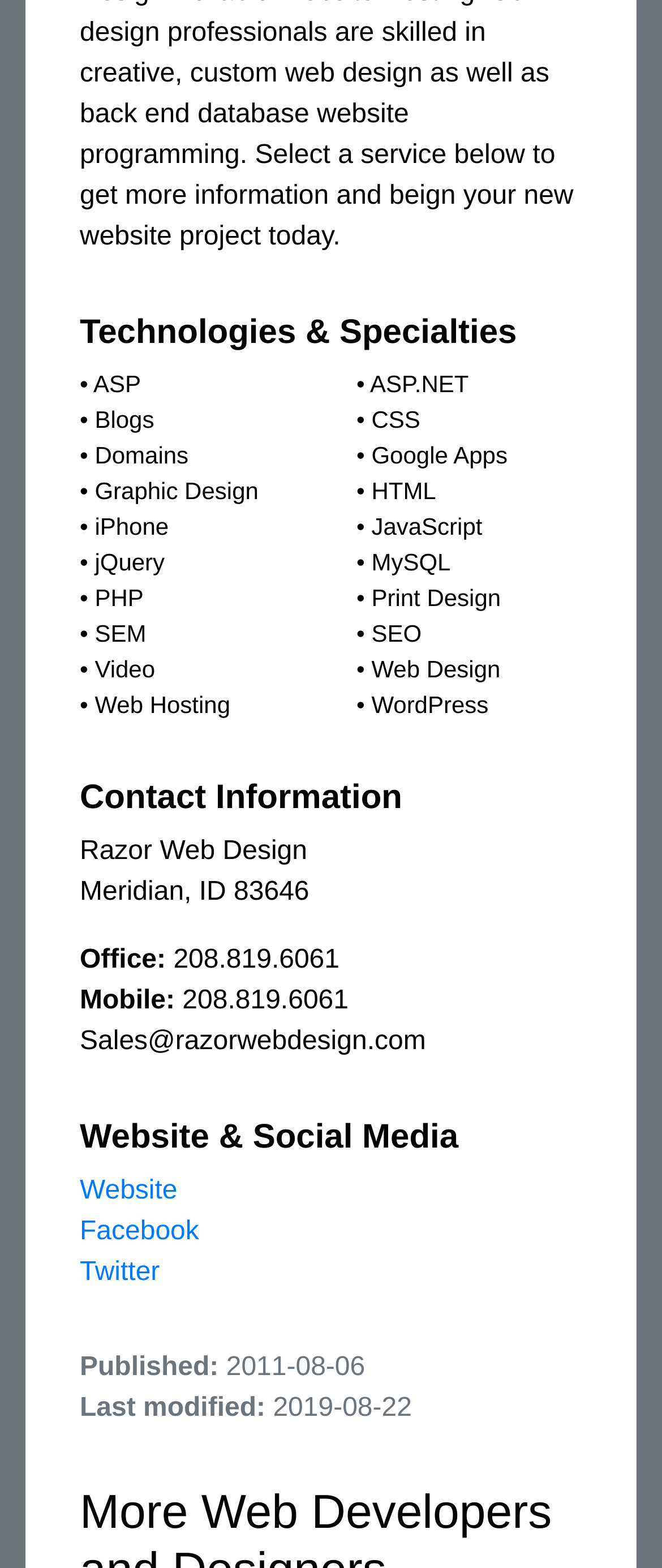Please answer the following question using a single word or phrase: What is the phone number of the office?

208.819.6061